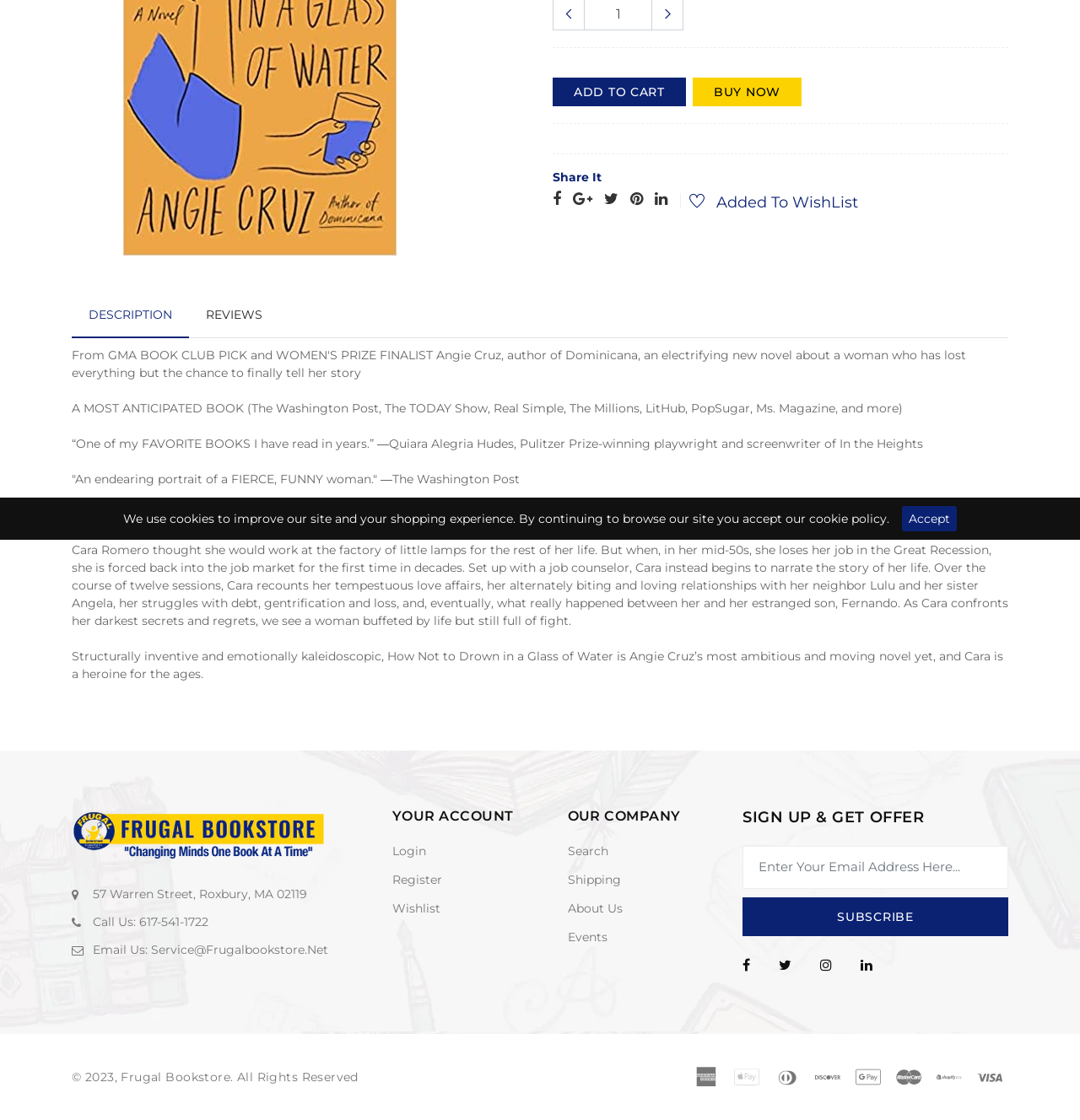Determine the bounding box for the UI element that matches this description: "About Us".

[0.525, 0.804, 0.576, 0.818]